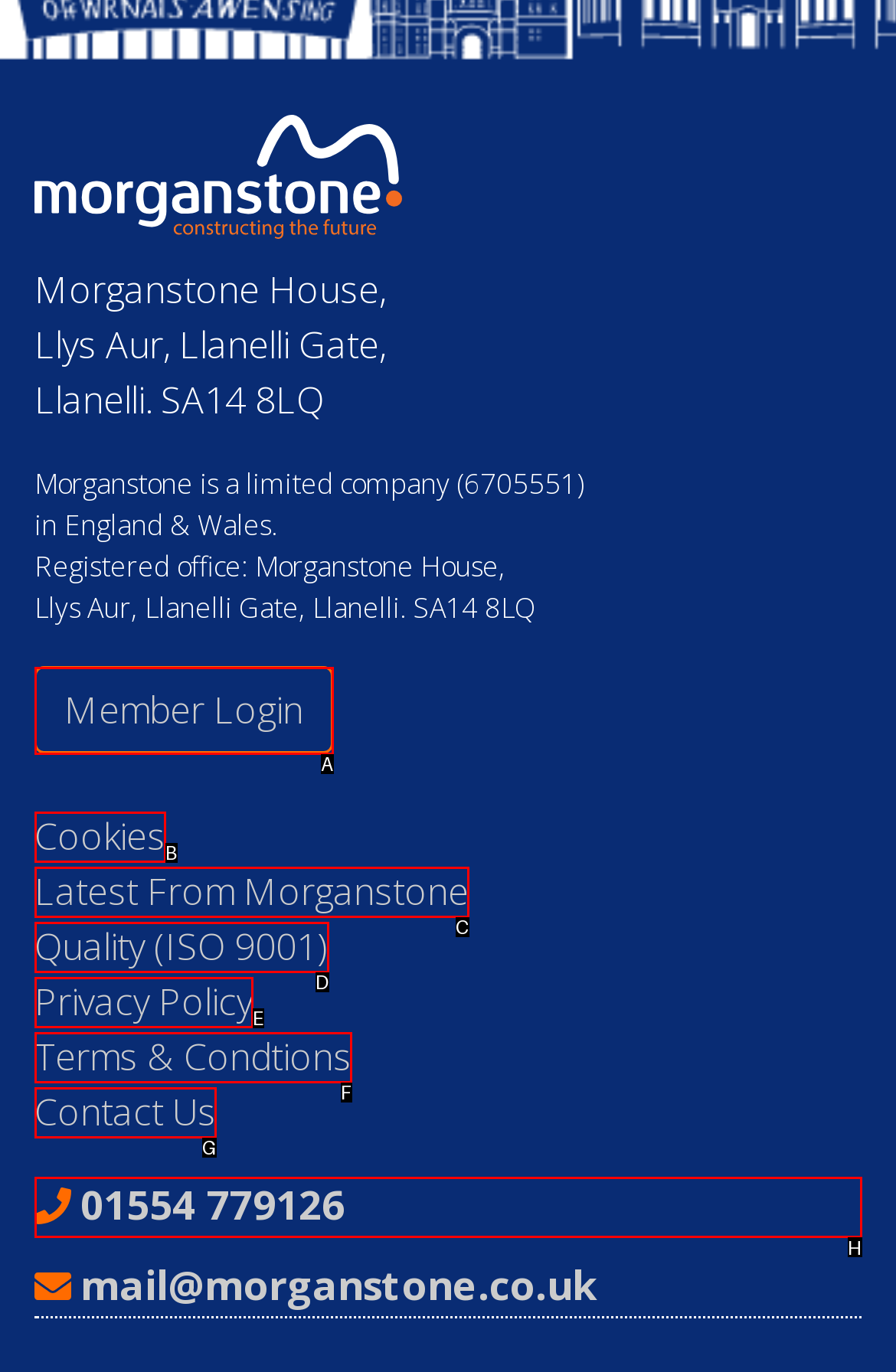Tell me which one HTML element best matches the description: Terms & Condtions
Answer with the option's letter from the given choices directly.

F